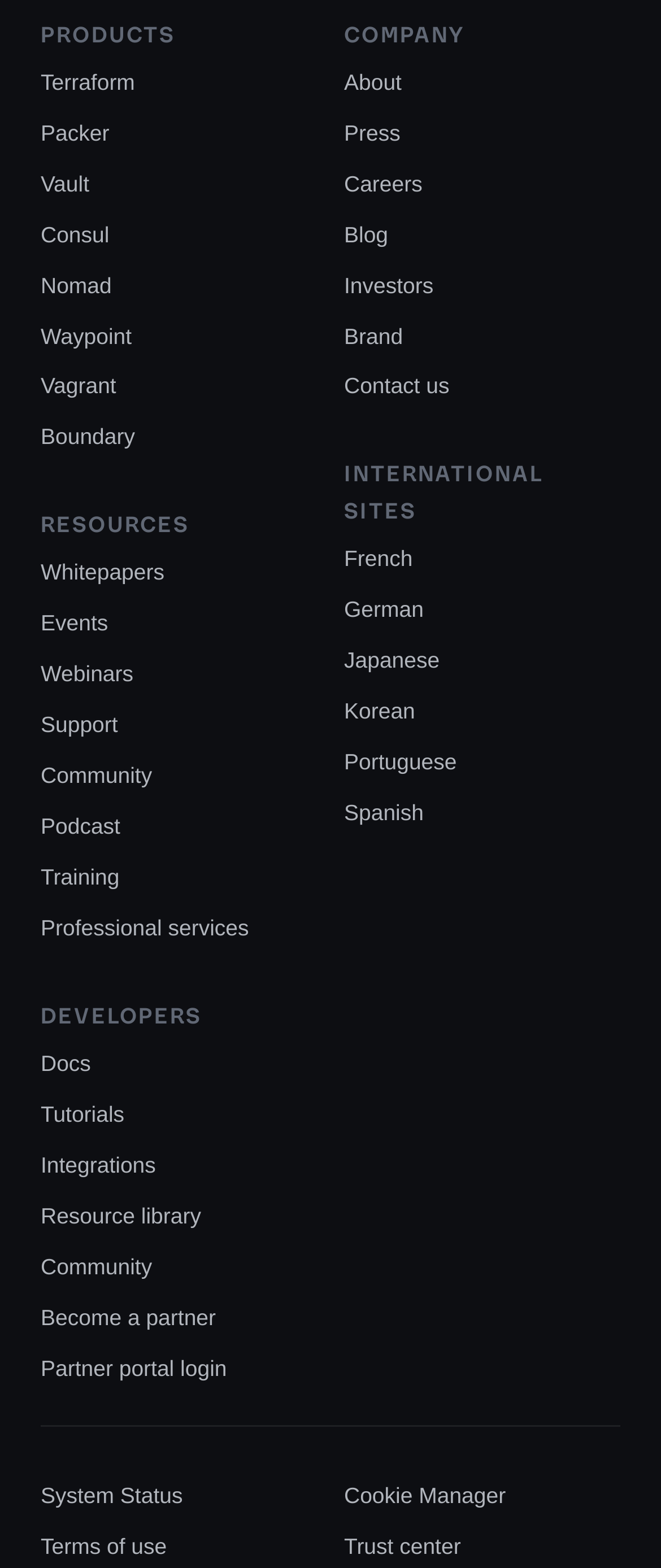Observe the image and answer the following question in detail: How many international sites are available?

I looked at the 'INTERNATIONAL SITES' section and found a list of links to different language sites. There are 6 links in total, which are French, German, Japanese, Korean, Portuguese, and Spanish.